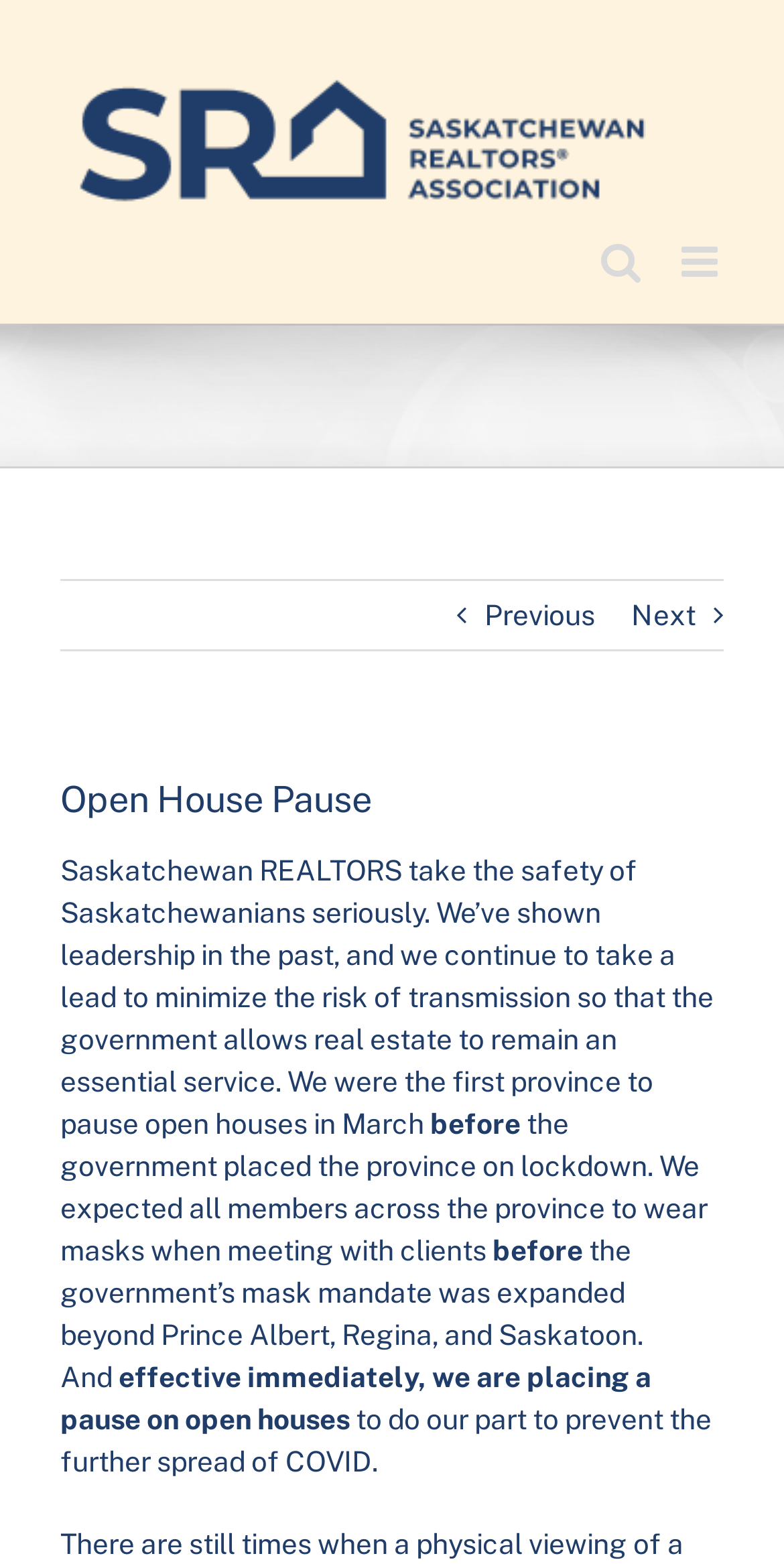Given the element description, predict the bounding box coordinates in the format (top-left x, top-left y, bottom-right x, bottom-right y). Make sure all values are between 0 and 1. Here is the element description: Next

[0.805, 0.371, 0.887, 0.415]